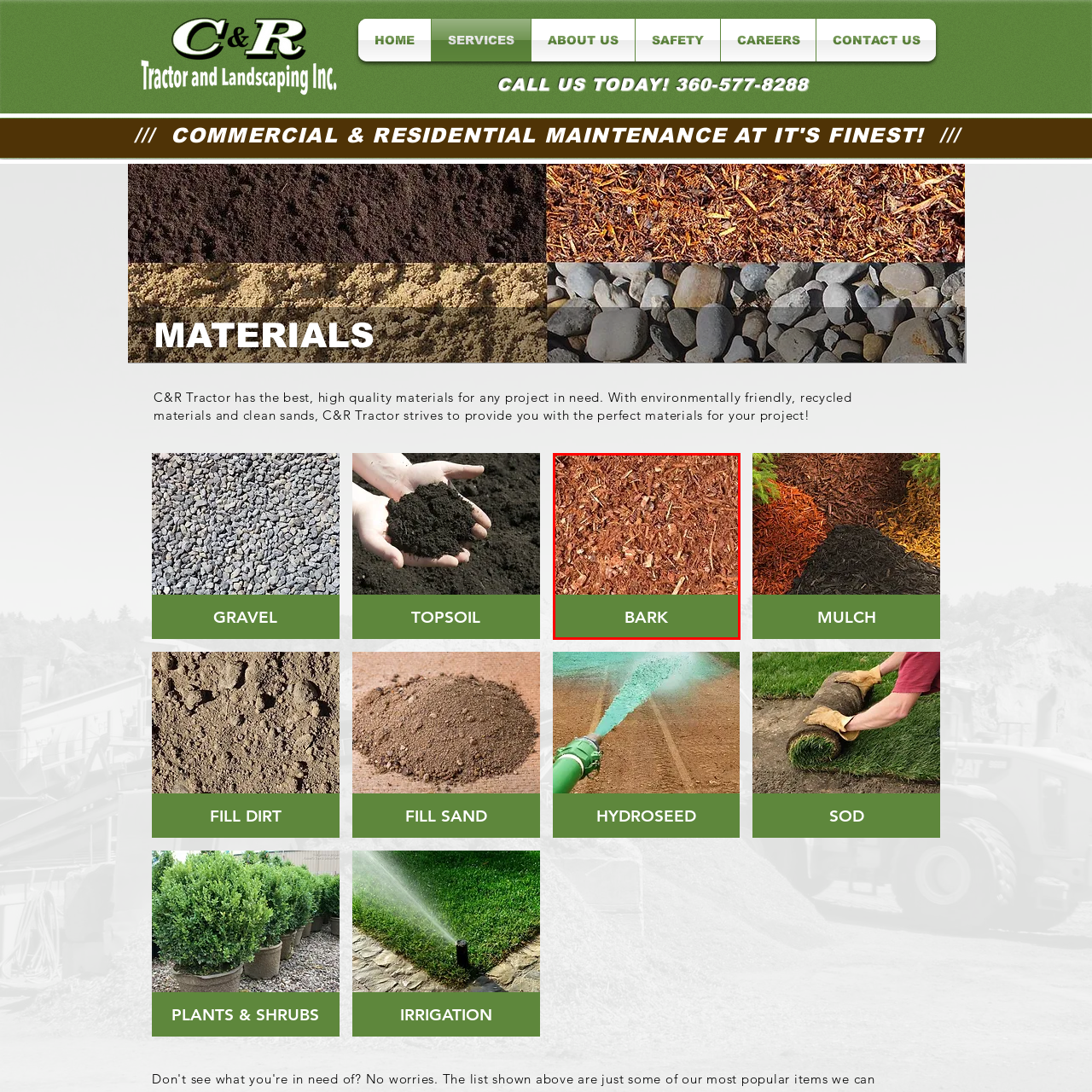Describe fully the image that is contained within the red bounding box.

This image showcases a close-up view of mulch made from bark, noted for its rich reddish-brown color and finely shredded texture. The bark mulch is presented against a vibrant green background, emphasizing its natural look and making it visually appealing. Bark mulch is often used in landscaping and gardening to enhance soil moisture retention, suppress weeds, and improve the overall aesthetic of garden beds. Its organic composition also contributes to soil health as it breaks down over time, enriching the garden soil with nutrients. This specific product is part of the offerings from C&R Tractor, a provider of high-quality landscaping materials tailored for various outdoor projects.